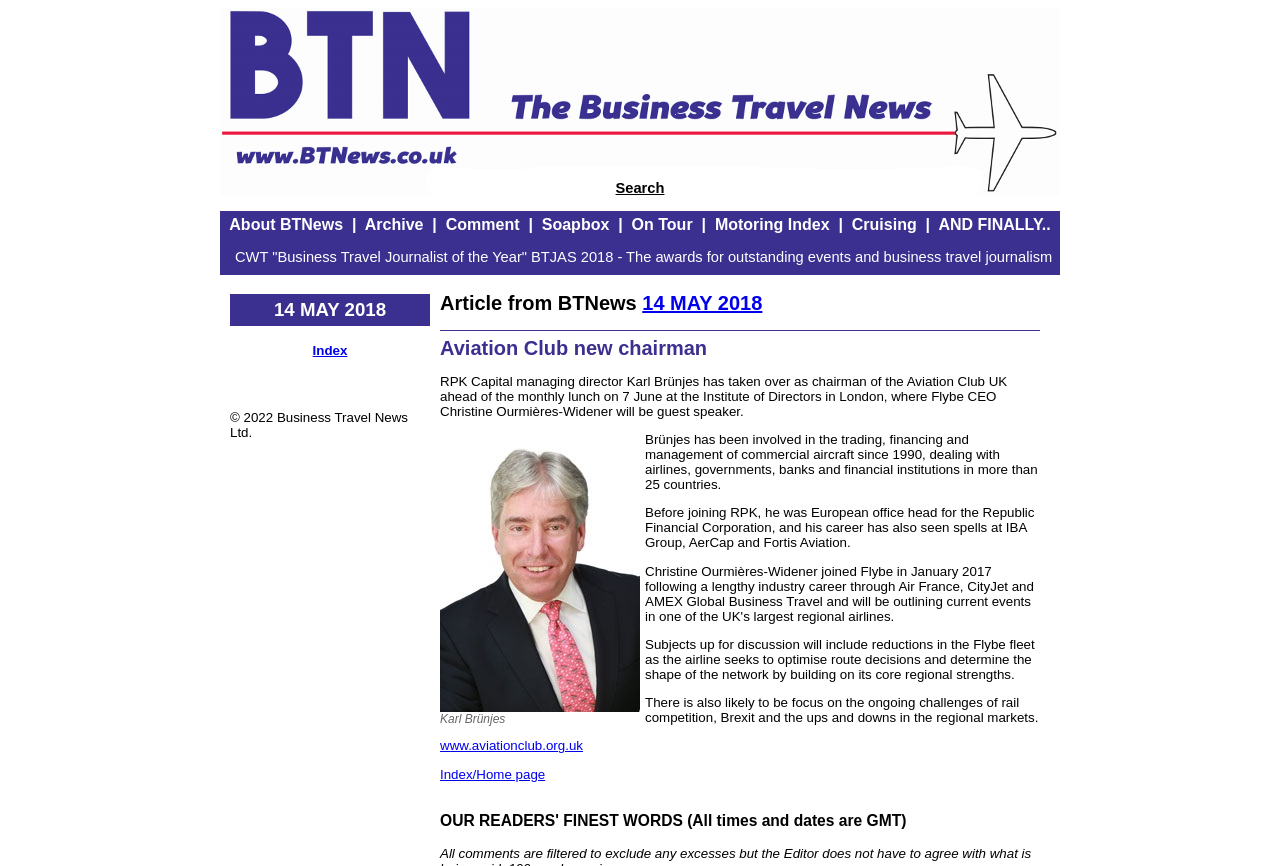Locate the bounding box coordinates of the element that needs to be clicked to carry out the instruction: "Search for something". The coordinates should be given as four float numbers ranging from 0 to 1, i.e., [left, top, right, bottom].

None